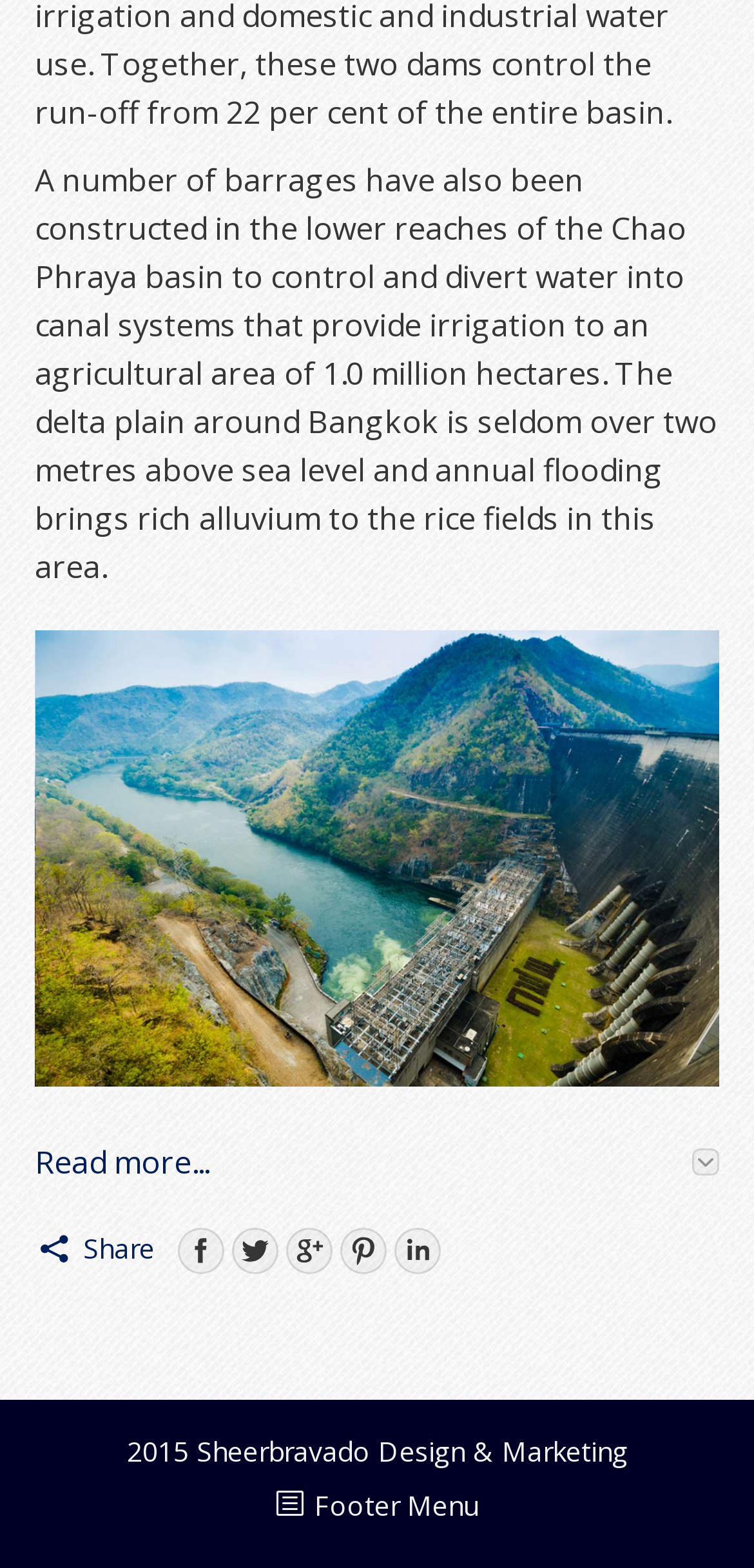Determine the bounding box coordinates of the target area to click to execute the following instruction: "Click on Twitter."

[0.308, 0.783, 0.369, 0.812]